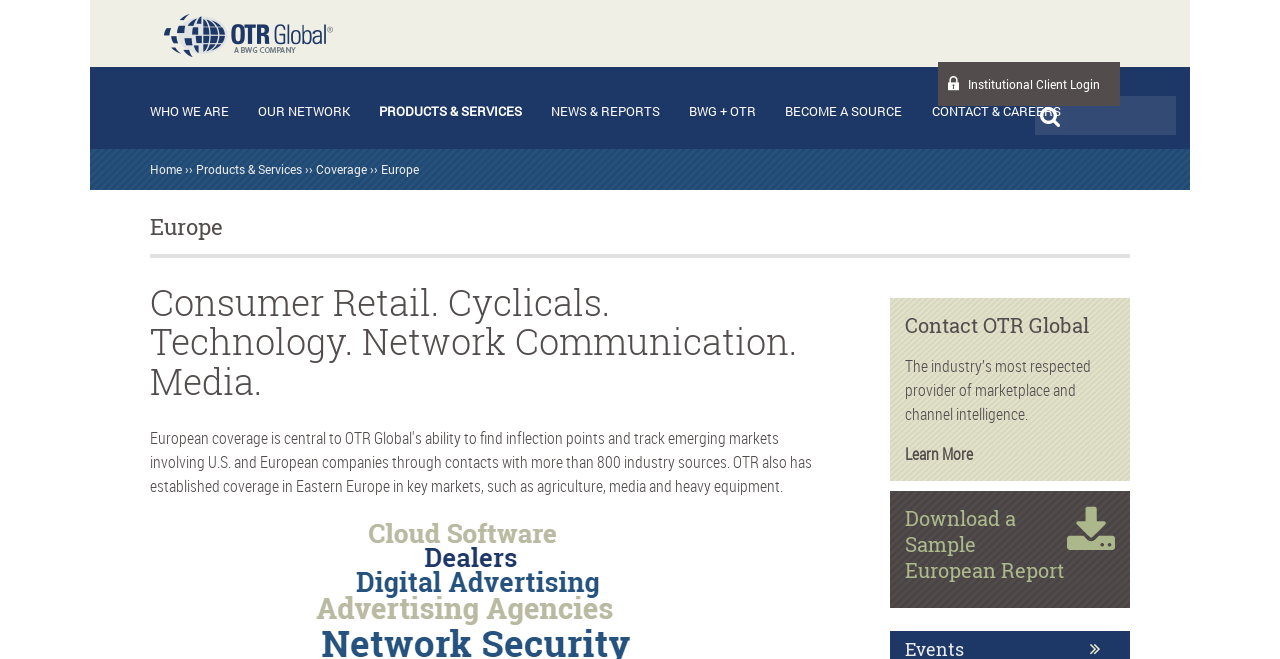Determine the bounding box coordinates of the clickable region to carry out the instruction: "Search for a specific term".

[0.832, 0.146, 0.919, 0.199]